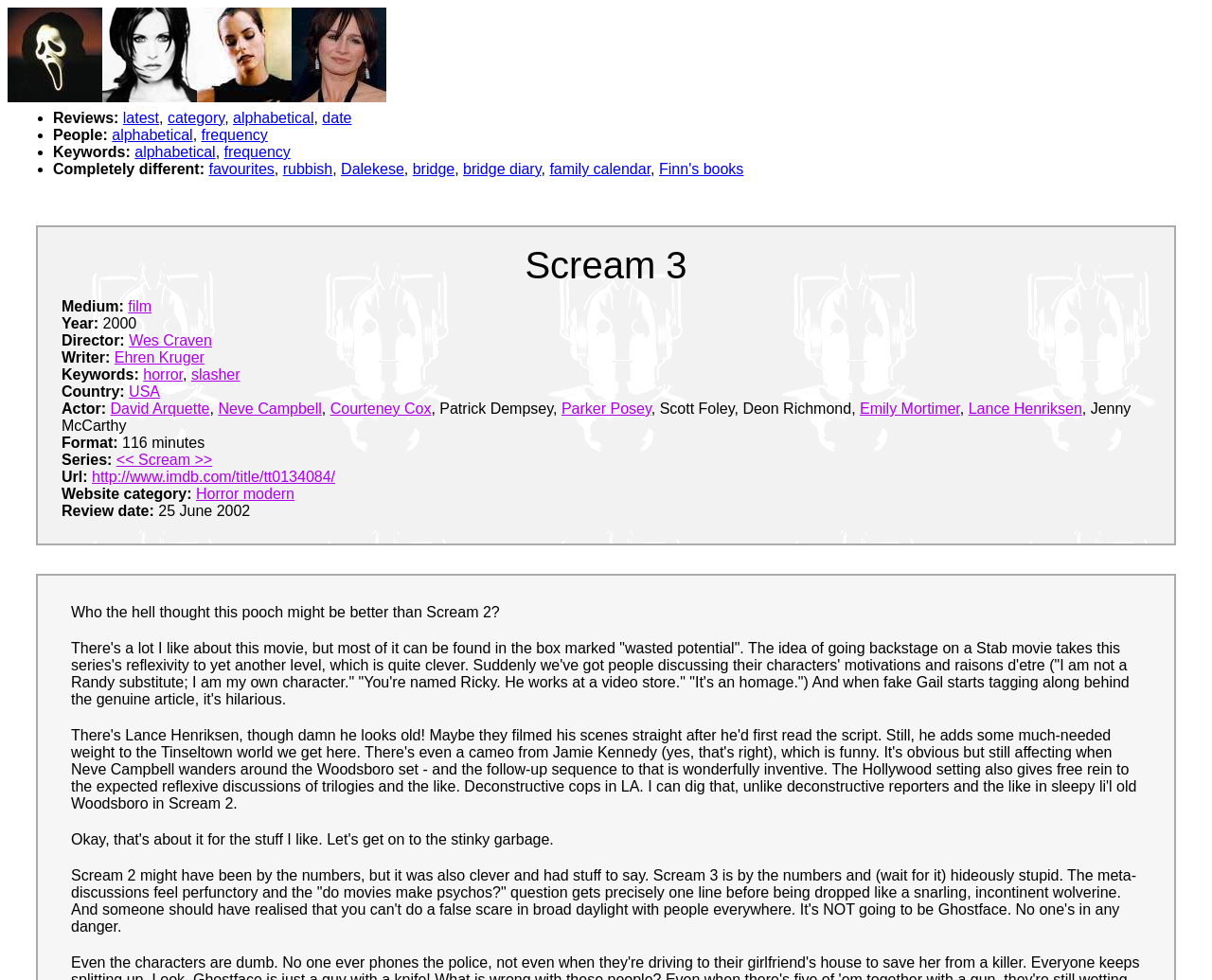Please provide a comprehensive answer to the question below using the information from the image: What is the title of the movie being reviewed?

The title of the movie being reviewed can be found in the StaticText element with the text 'Scream 3' at coordinates [0.433, 0.249, 0.567, 0.292]. This element is a child of the Root Element and is the main title of the review.